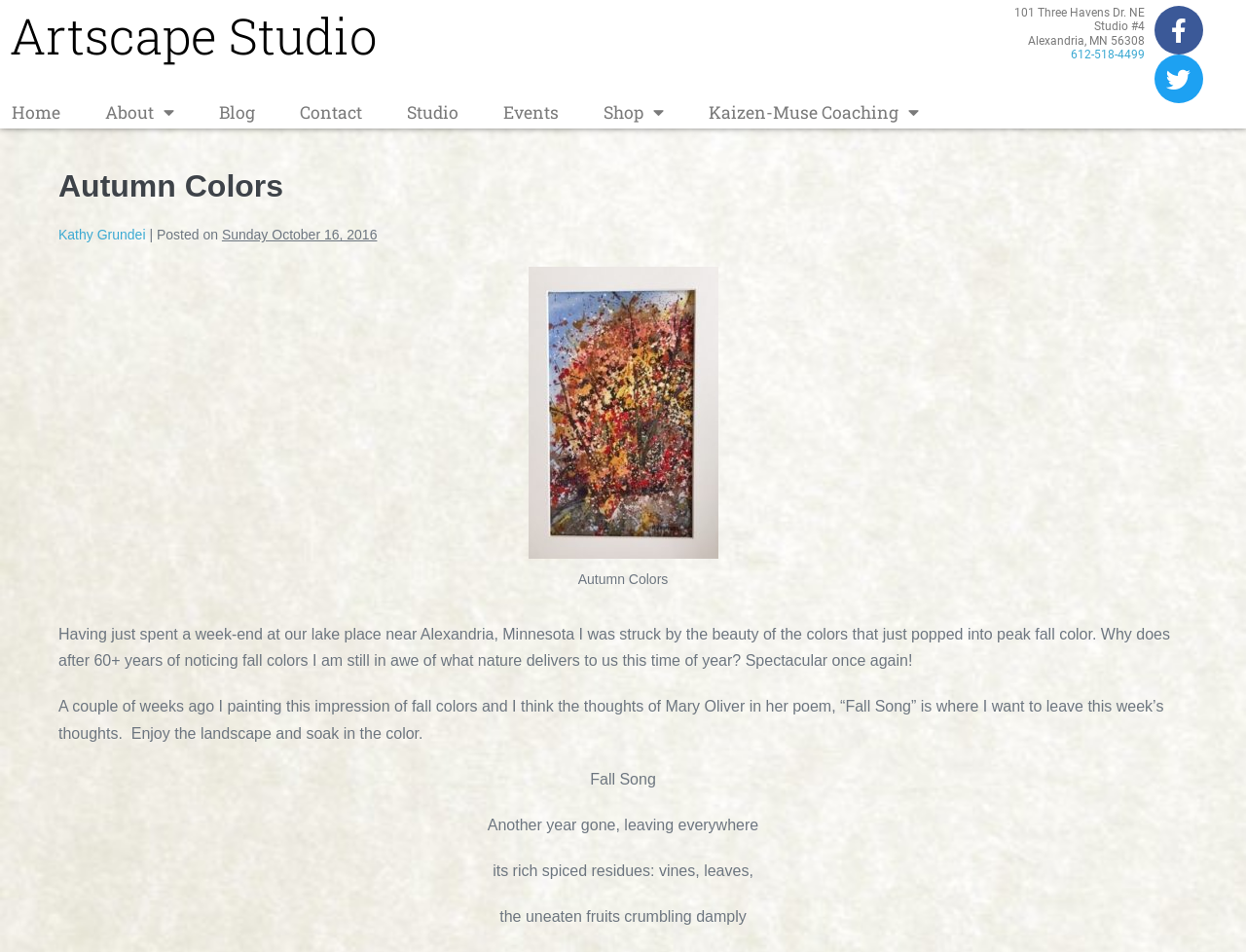Create a full and detailed caption for the entire webpage.

The webpage is about Artscape Studio, specifically featuring an article titled "Autumn Colors" by Kathy Grundei. At the top, there is a heading with the studio's name, accompanied by a link to the studio's page. To the right of the heading, there is a section displaying the studio's address, phone number, and social media links.

Below the heading, there is a navigation menu with links to various pages, including "About", "Blog", "Contact", "Studio", "Events", "Shop", and "Kaizen-Muse Coaching". The "Shop" and "Kaizen-Muse Coaching" links have dropdown menus.

The main content of the page is an article about the beauty of autumn colors, written by Kathy Grundei. The article is accompanied by an image of autumn colors, with a caption below it. The text describes the author's experience of witnessing the peak fall color at their lake place near Alexandria, Minnesota, and expresses awe at the natural beauty of the season. The article also quotes a poem by Mary Oliver, "Fall Song", and includes a few lines from the poem at the end.

There are a total of 5 links on the page, including the studio's name, phone number, and social media links at the top, as well as the navigation menu links. There are also 2 images on the page, including the autumn colors image and the Facebook and Twitter icons.